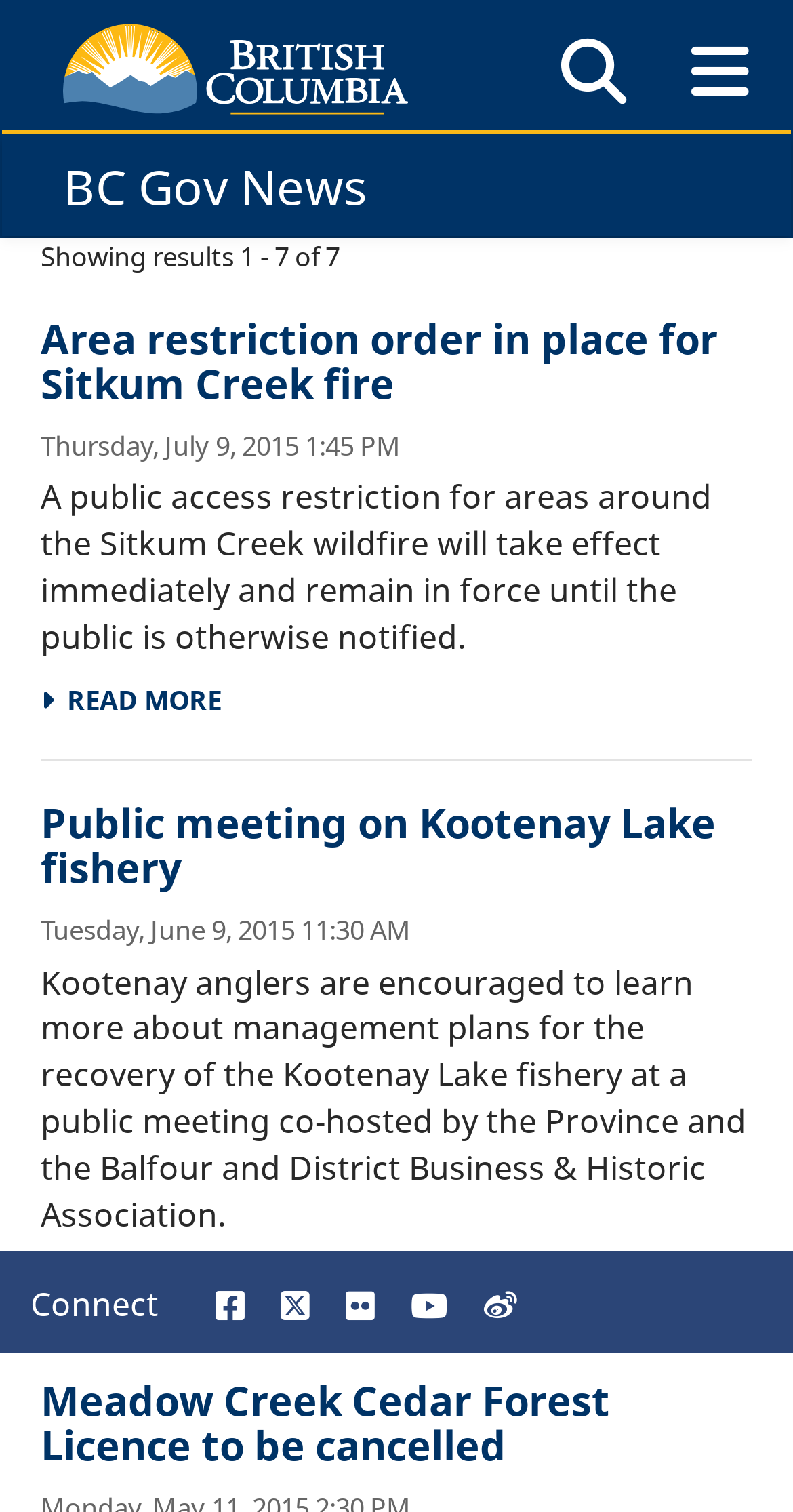Provide an in-depth description of the elements and layout of the webpage.

The webpage is a search results page for BC Gov News. At the top left, there is a link to the "Government of B.C." with an accompanying image. Next to it, there is a heading that reads "BC Gov News". 

Below the heading, there is a static text that indicates the search results, showing 7 results in total. The search results are listed in a vertical column, with each result consisting of a heading, a date, a brief description, and a "READ MORE" link. 

The first result is about an area restriction order in place for Sitkum Creek fire, with a date of Thursday, July 9, 2015. The second result is about a public meeting on Kootenay Lake fishery, with a date of Tuesday, June 9, 2015. The third result is about the cancellation of the Meadow Creek Cedar Forest Licence.

At the bottom left of the page, there is a static text that reads "Connect", followed by a series of social media links, including Facebook, X, Flickr, YouTube, and Weibo. There is also a "VIEW ALL SOCIAL MEDIA" link at the bottom right of the page.